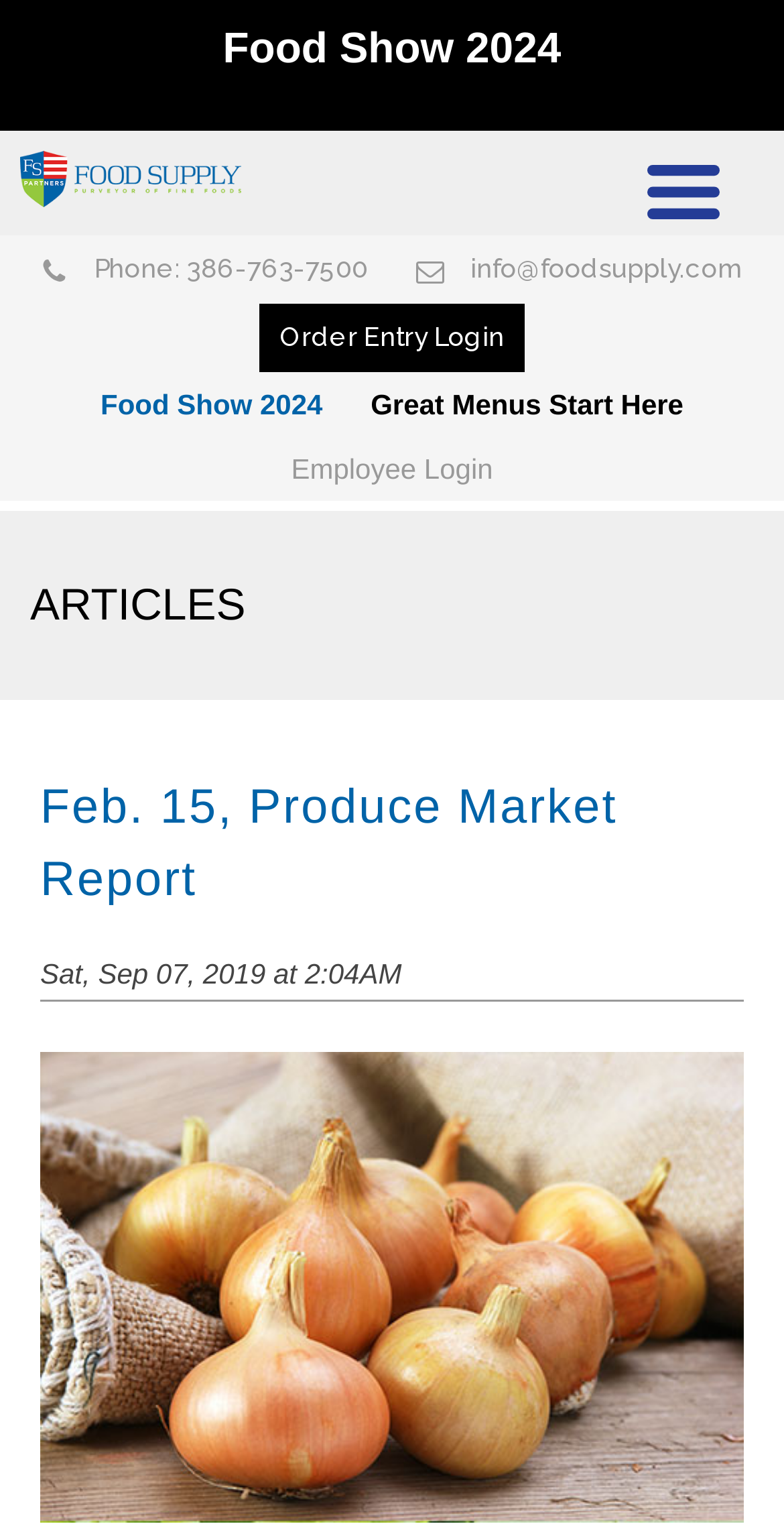What is the date mentioned on the webpage? Using the information from the screenshot, answer with a single word or phrase.

Sat, Sep 07, 2019